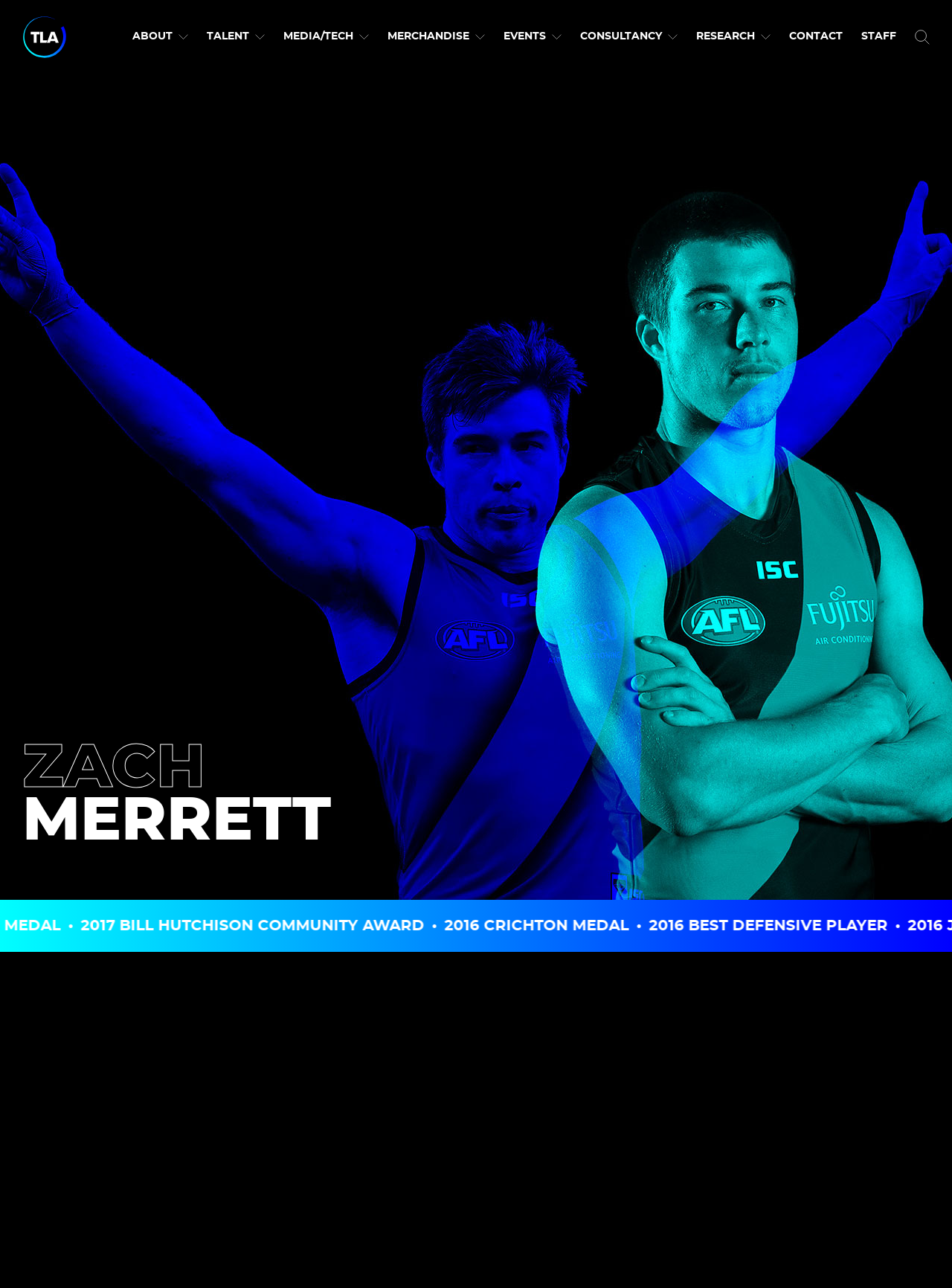Pinpoint the bounding box coordinates of the area that must be clicked to complete this instruction: "view ZACH MERRETT profile".

[0.023, 0.573, 0.216, 0.62]